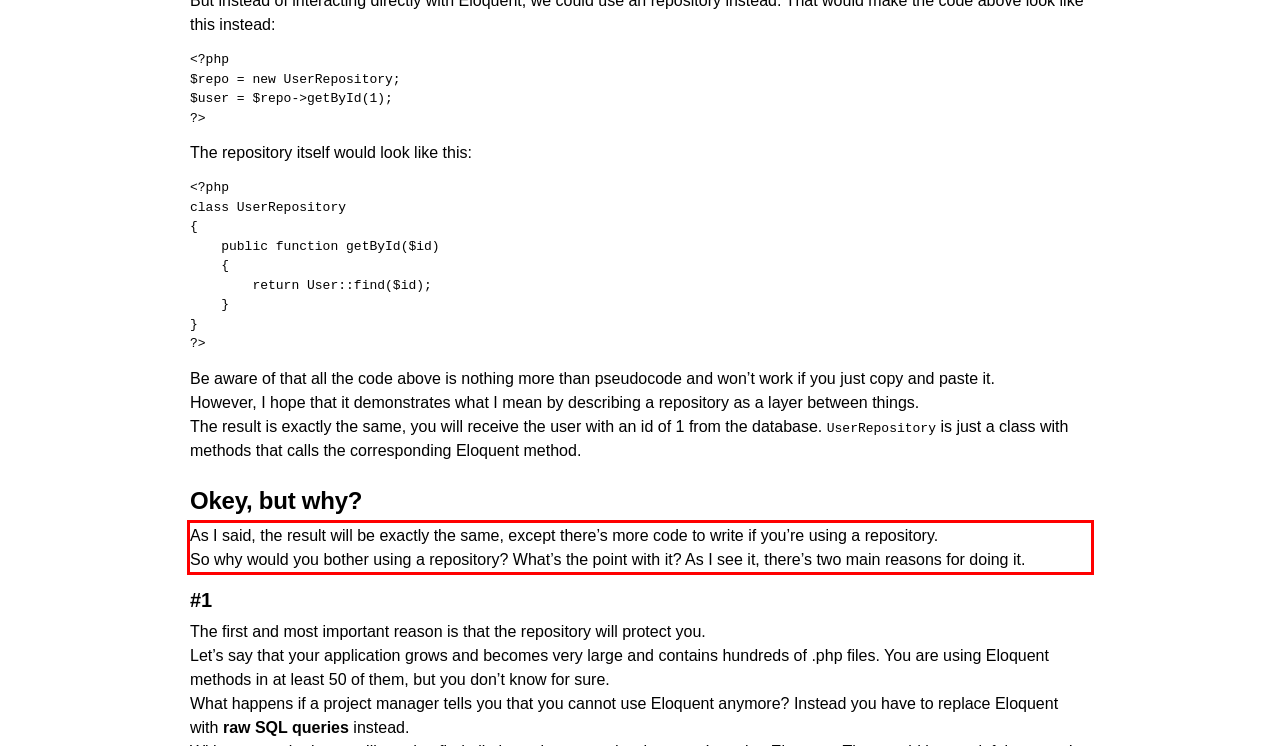Please analyze the provided webpage screenshot and perform OCR to extract the text content from the red rectangle bounding box.

As I said, the result will be exactly the same, except there’s more code to write if you’re using a repository. So why would you bother using a repository? What’s the point with it? As I see it, there’s two main reasons for doing it.